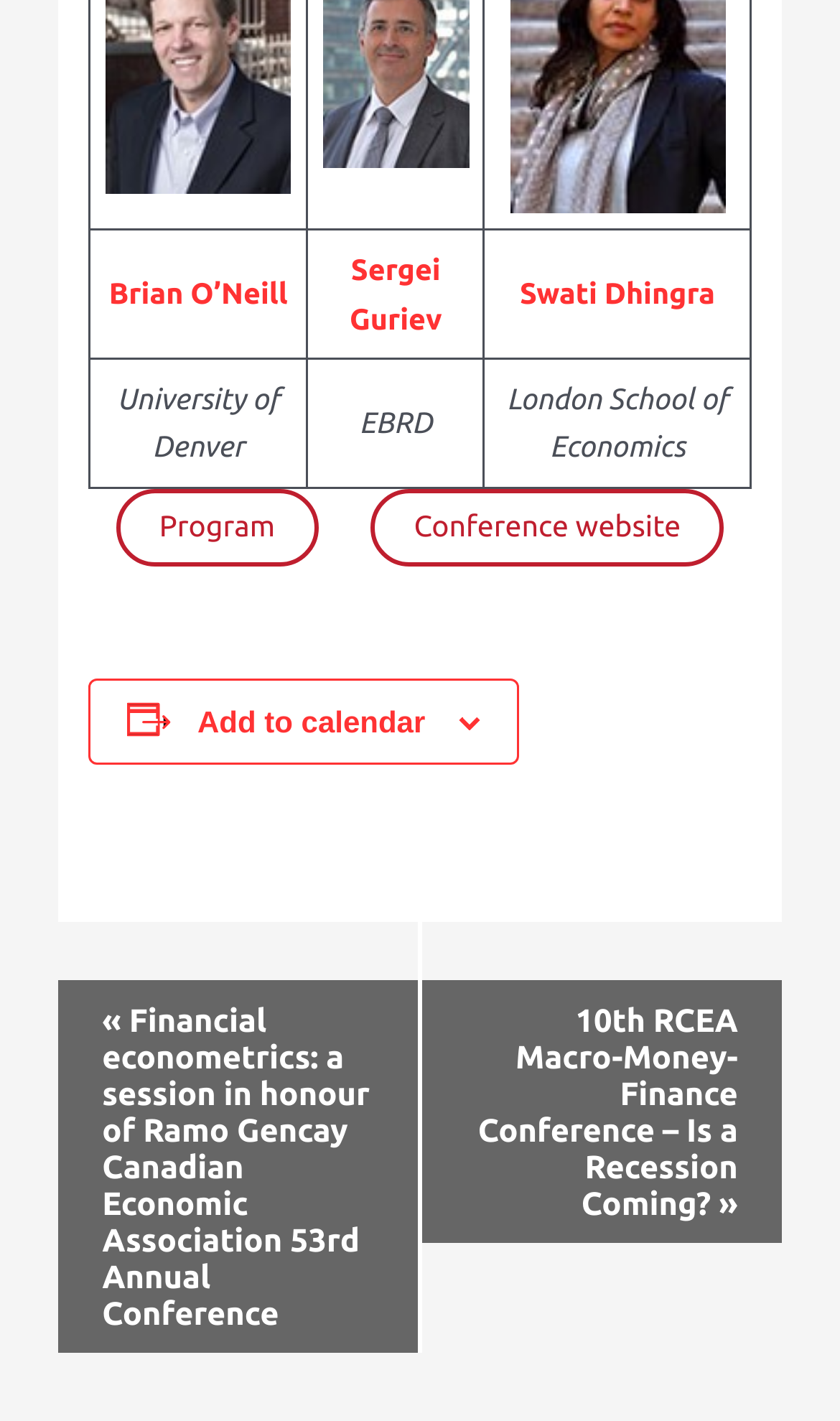Pinpoint the bounding box coordinates of the clickable element to carry out the following instruction: "Click on Brian O'Neill's profile."

[0.13, 0.194, 0.342, 0.219]